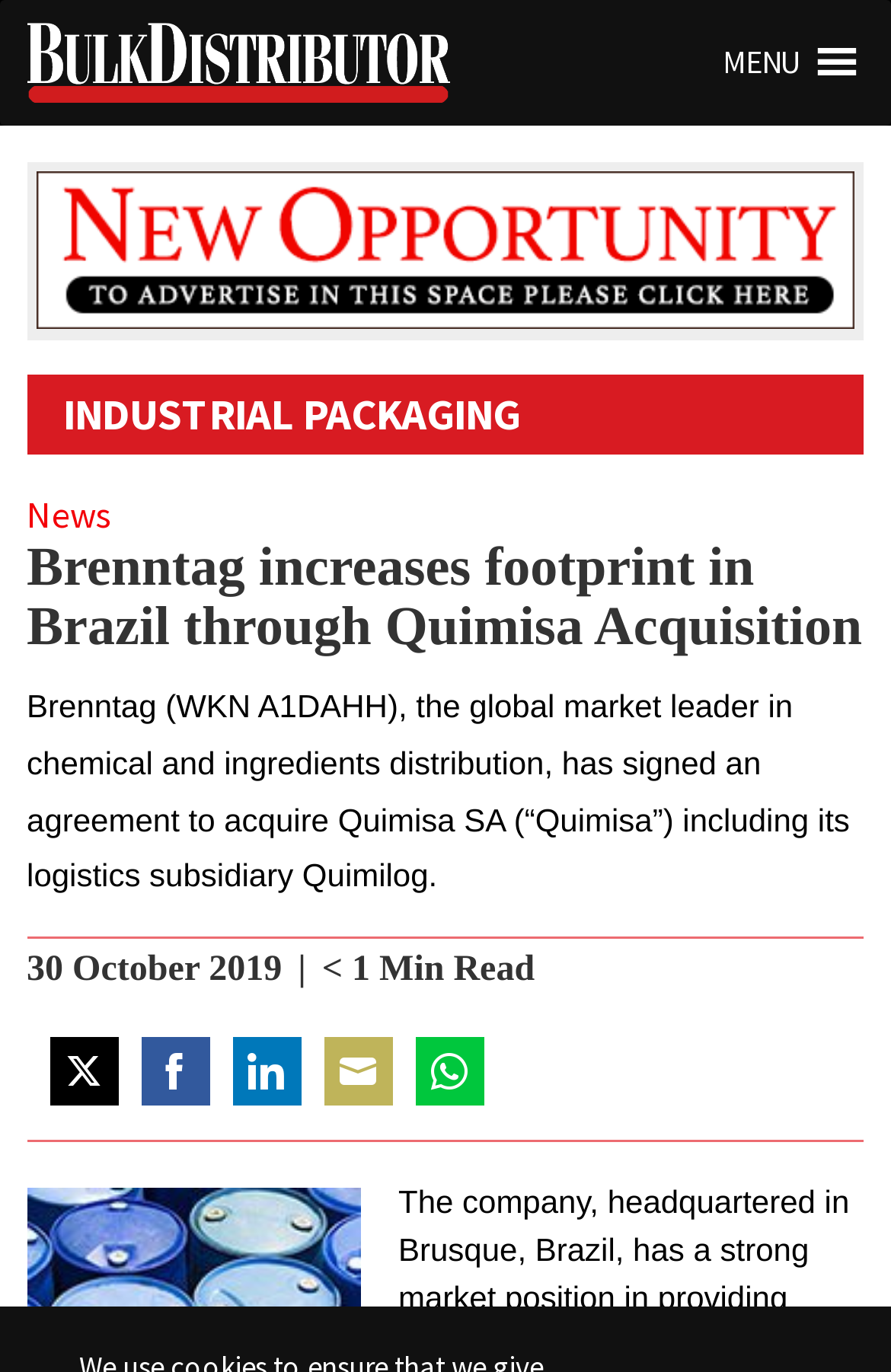Locate the bounding box coordinates of the element's region that should be clicked to carry out the following instruction: "Click on INDUSTRIAL PACKAGING". The coordinates need to be four float numbers between 0 and 1, i.e., [left, top, right, bottom].

[0.03, 0.282, 0.625, 0.323]